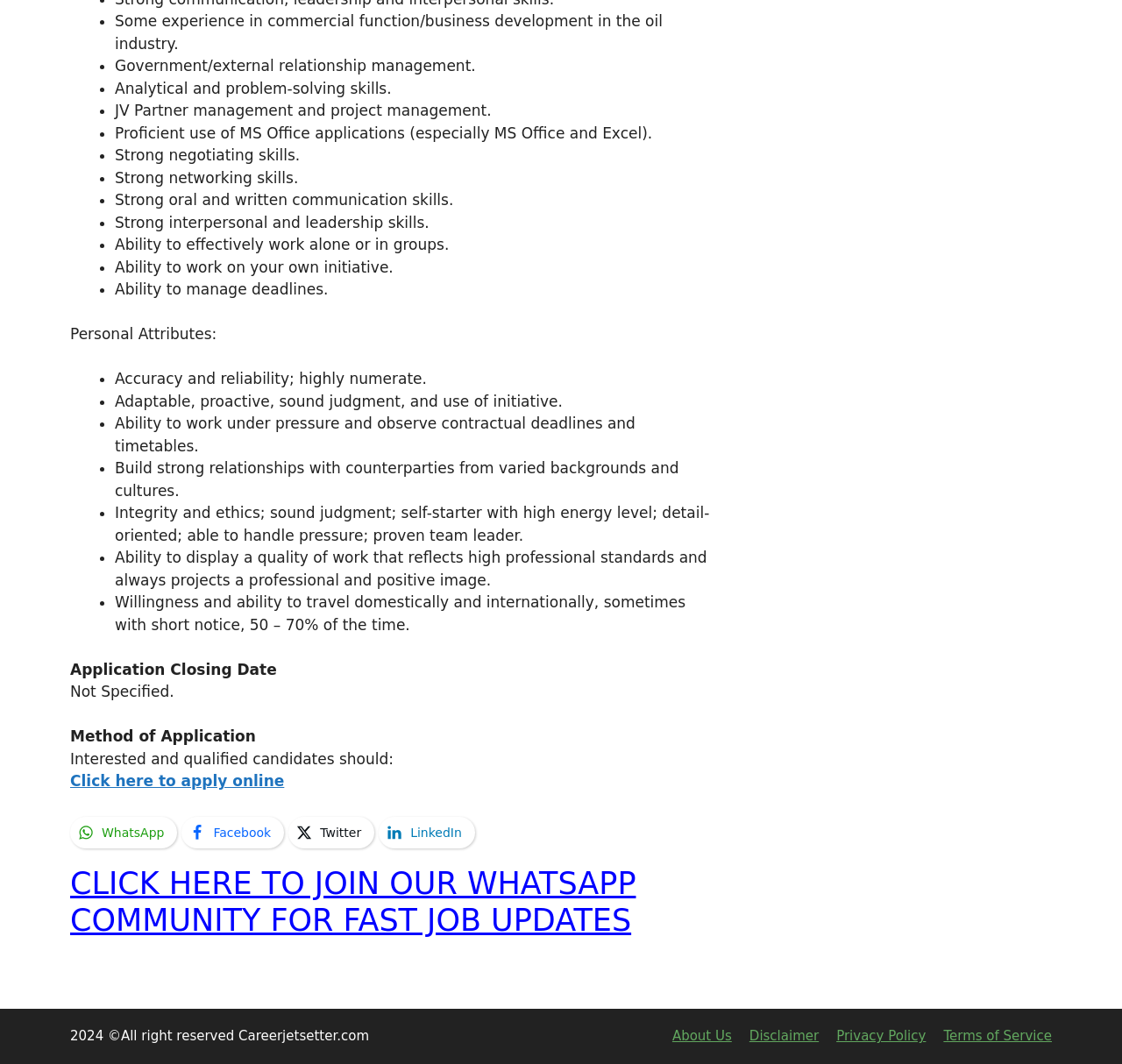Identify the bounding box coordinates of the region that needs to be clicked to carry out this instruction: "Check application closing date". Provide these coordinates as four float numbers ranging from 0 to 1, i.e., [left, top, right, bottom].

[0.062, 0.621, 0.247, 0.637]